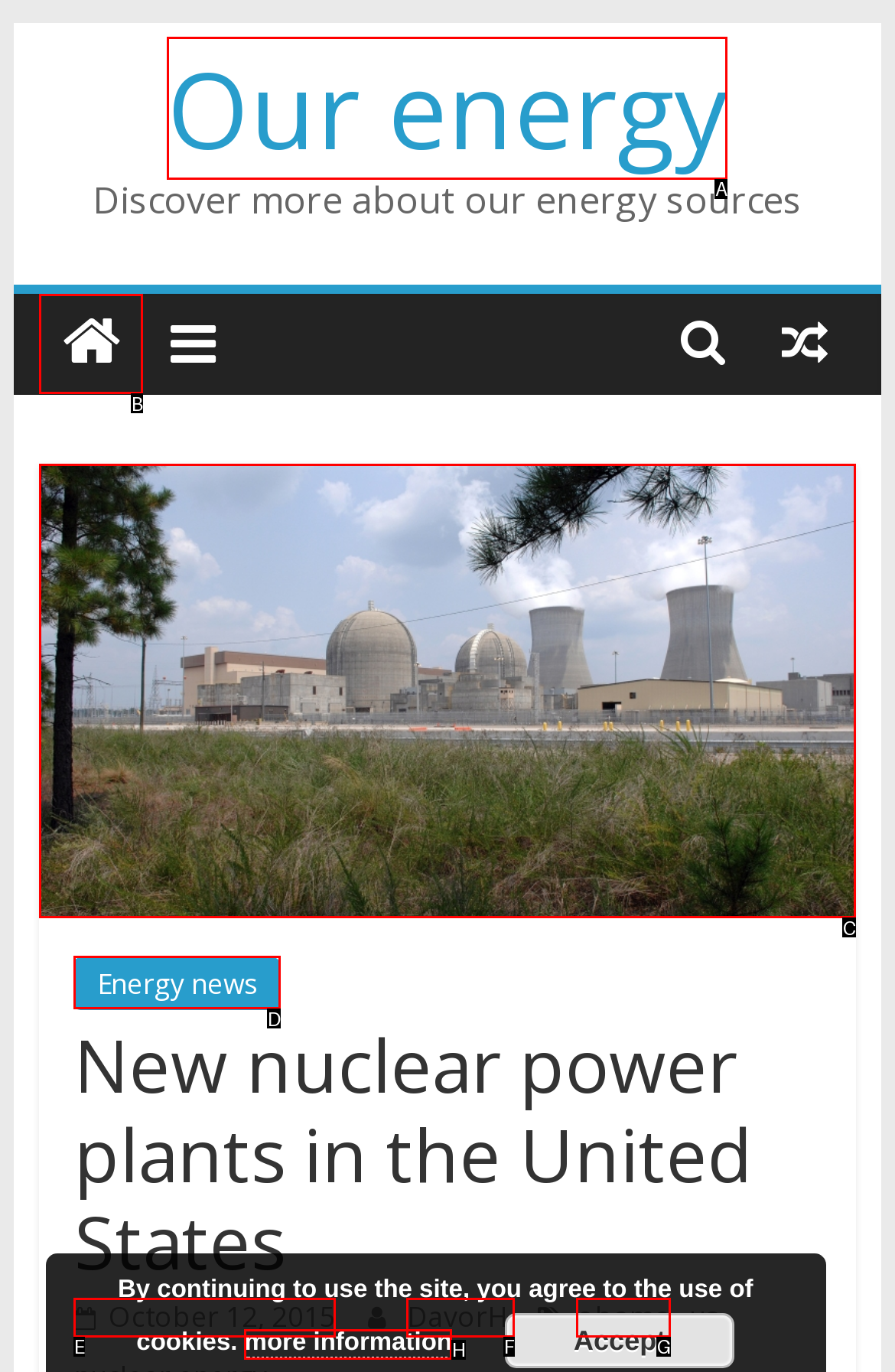Identify the correct letter of the UI element to click for this task: View Vogtle nuclear power plant image
Respond with the letter from the listed options.

C